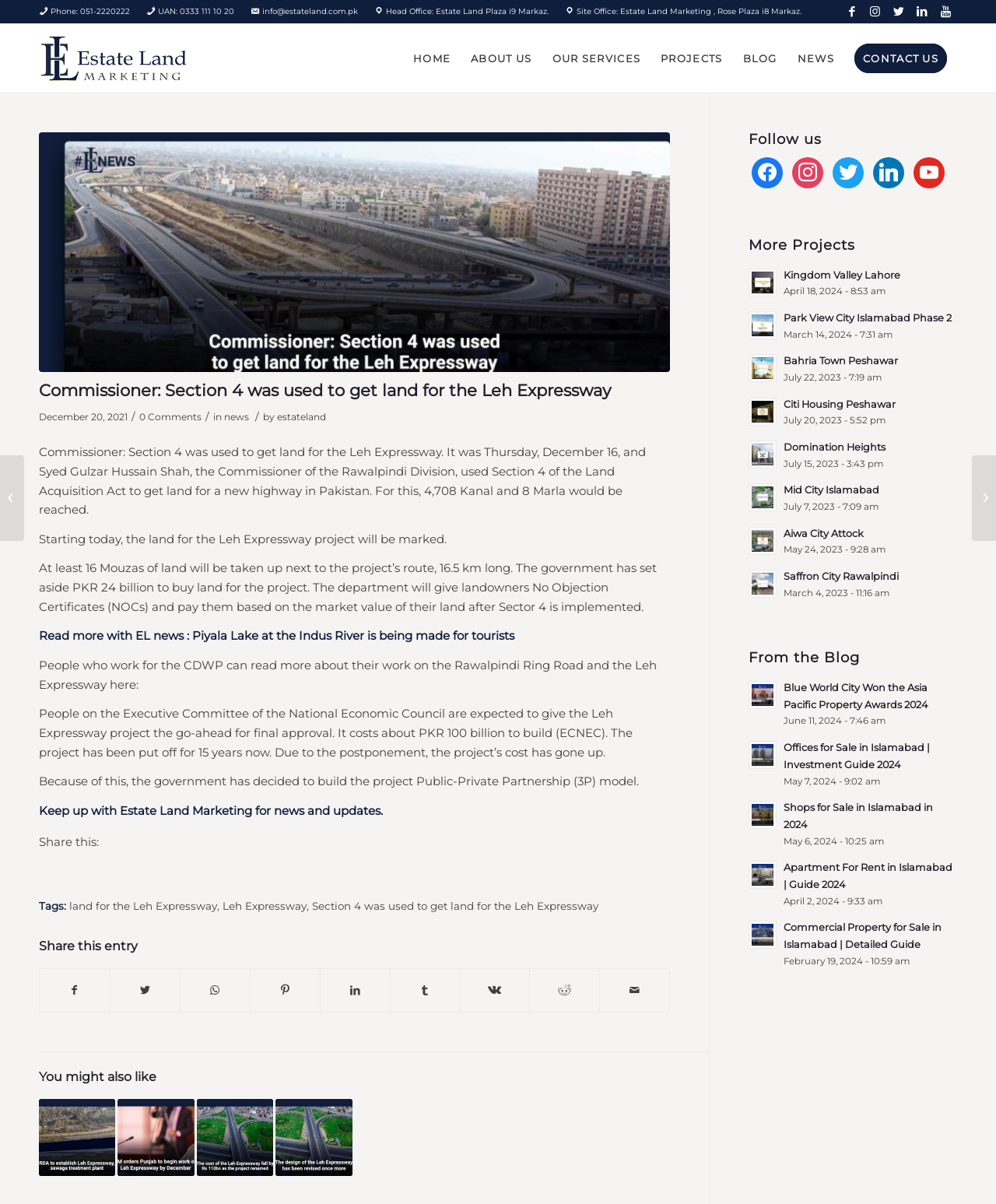Determine the bounding box coordinates for the area that should be clicked to carry out the following instruction: "Follow us on Instagram".

[0.796, 0.136, 0.827, 0.148]